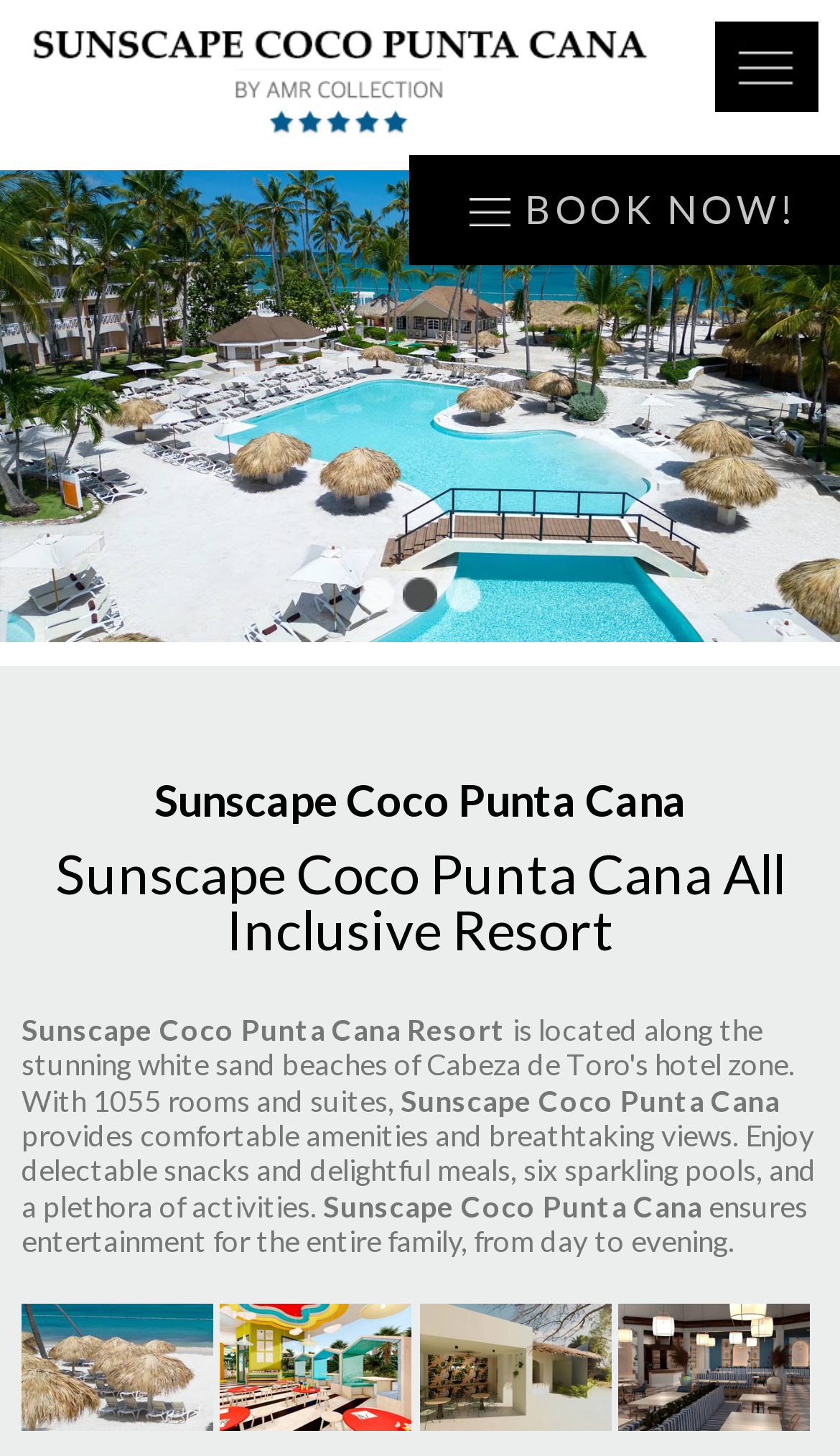Give the bounding box coordinates for this UI element: "1". The coordinates should be four float numbers between 0 and 1, arranged as [left, top, right, bottom].

[0.428, 0.397, 0.469, 0.421]